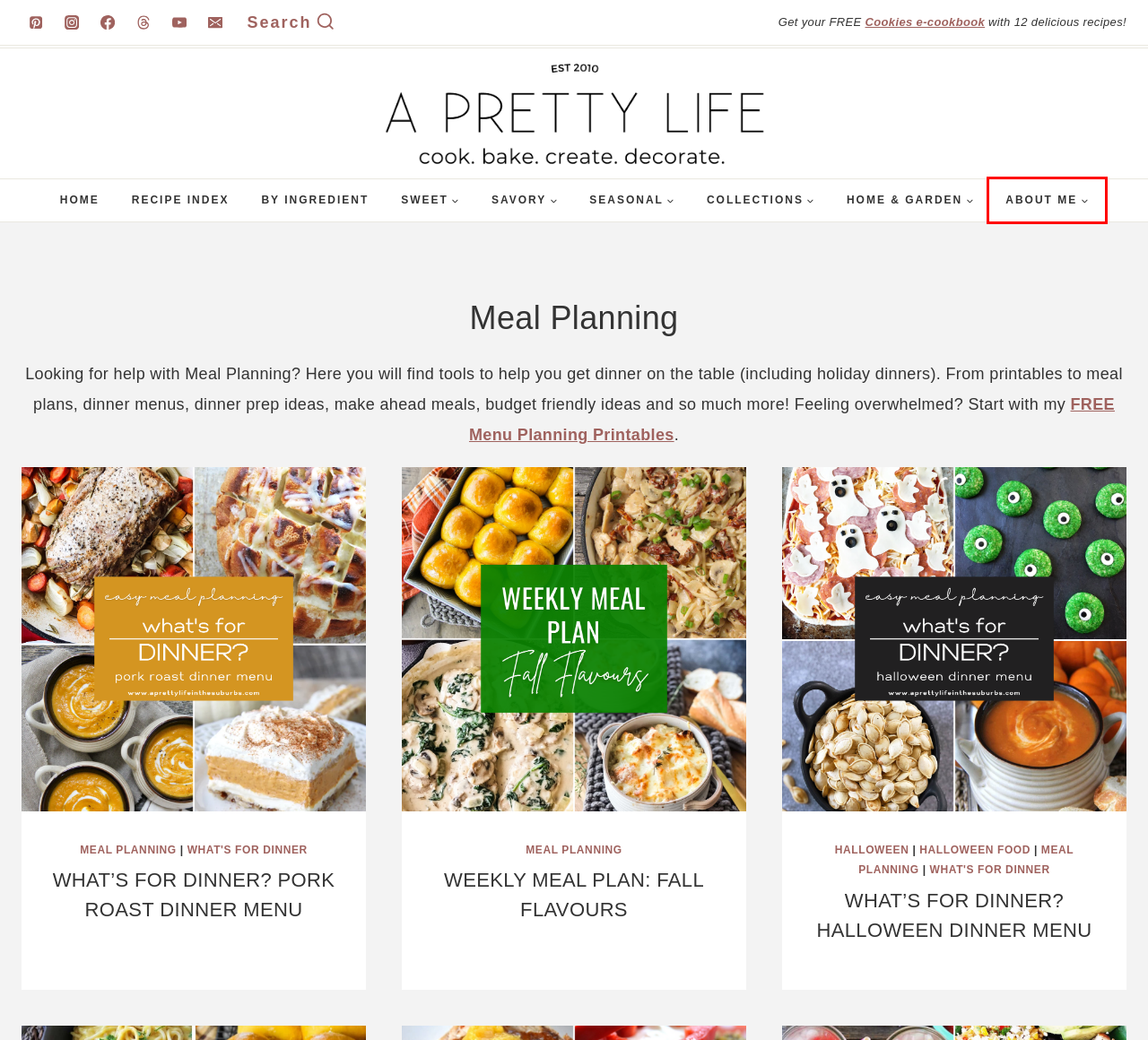You are provided with a screenshot of a webpage that has a red bounding box highlighting a UI element. Choose the most accurate webpage description that matches the new webpage after clicking the highlighted element. Here are your choices:
A. Free Meal Planning Printables - A Pretty Life In The Suburbs
B. Halloween Recipes and Ideas - A Pretty Life In The Suburbs
C. Meal Planning Recipes - A Pretty Life In The Suburbs
D. Halloween Food Recipes - A Pretty Life In The Suburbs
E. What's For Dinner Recipes - A Pretty Life In The Suburbs
F. What's For Dinner? Pork Roast Dinner Menu - A Pretty Life In The Suburbs
G. About Me - A Pretty Life In The Suburbs
H. Home - A Pretty Life In The Suburbs

G